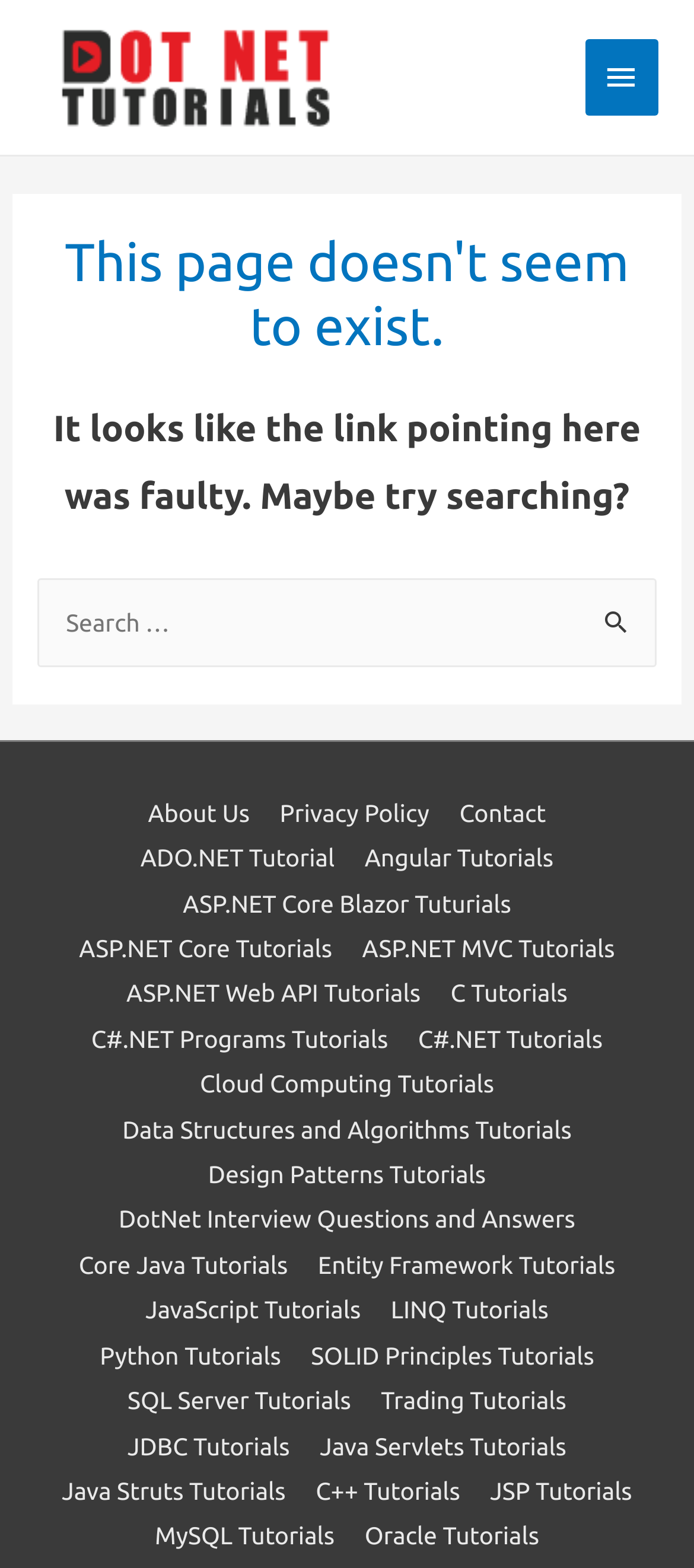What is the main error message on this page?
Using the image as a reference, give a one-word or short phrase answer.

This page doesn't seem to exist.